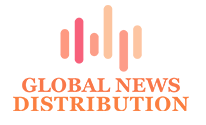What is the text color below the logo?
Please provide a comprehensive answer to the question based on the webpage screenshot.

The name 'GLOBAL NEWS DISTRIBUTION' is presented in bold, orange text, asserting the organization's identity and focus on delivering news on a global scale.